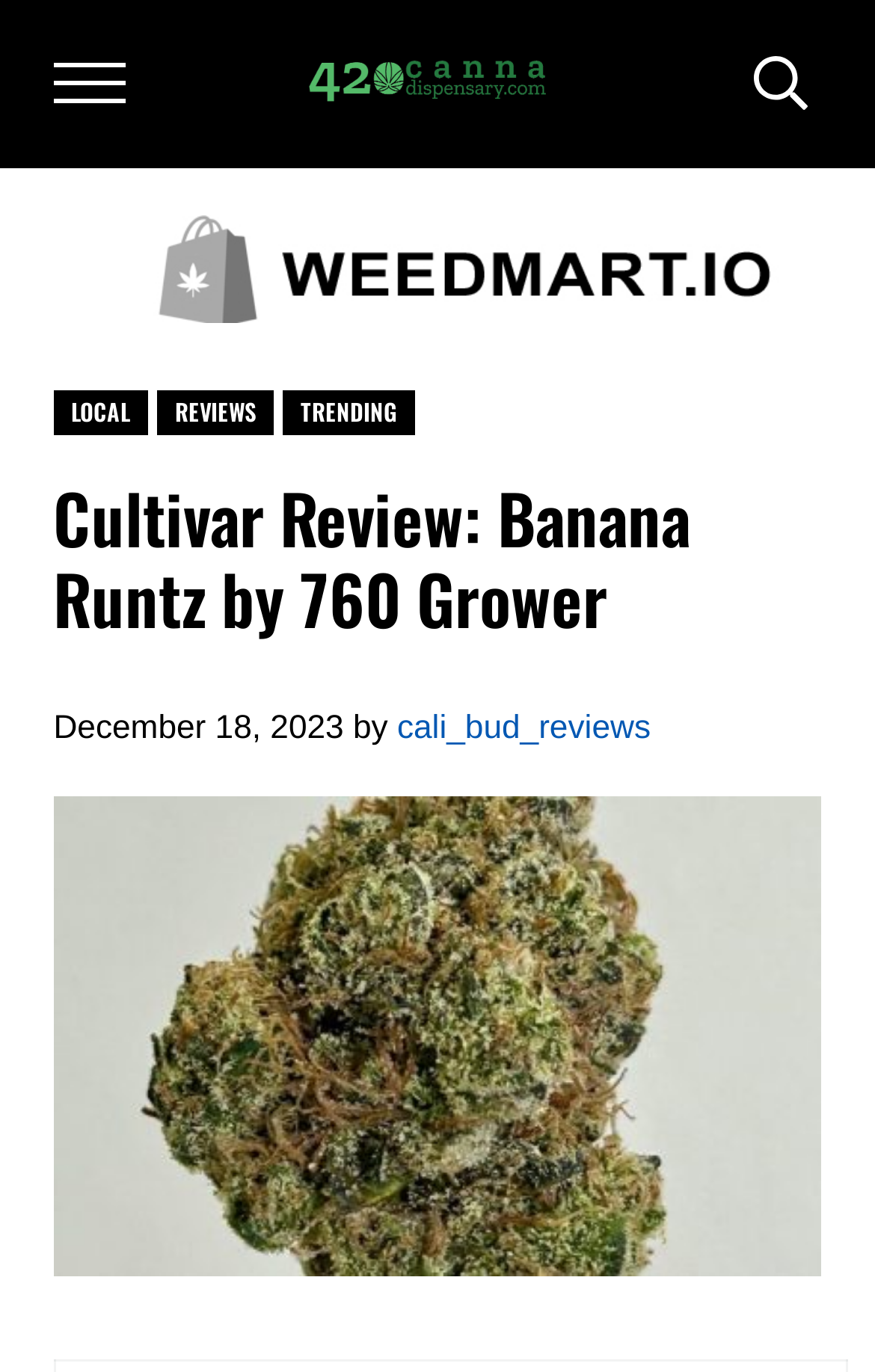Respond to the following question with a brief word or phrase:
What is the date of the review?

December 18, 2023